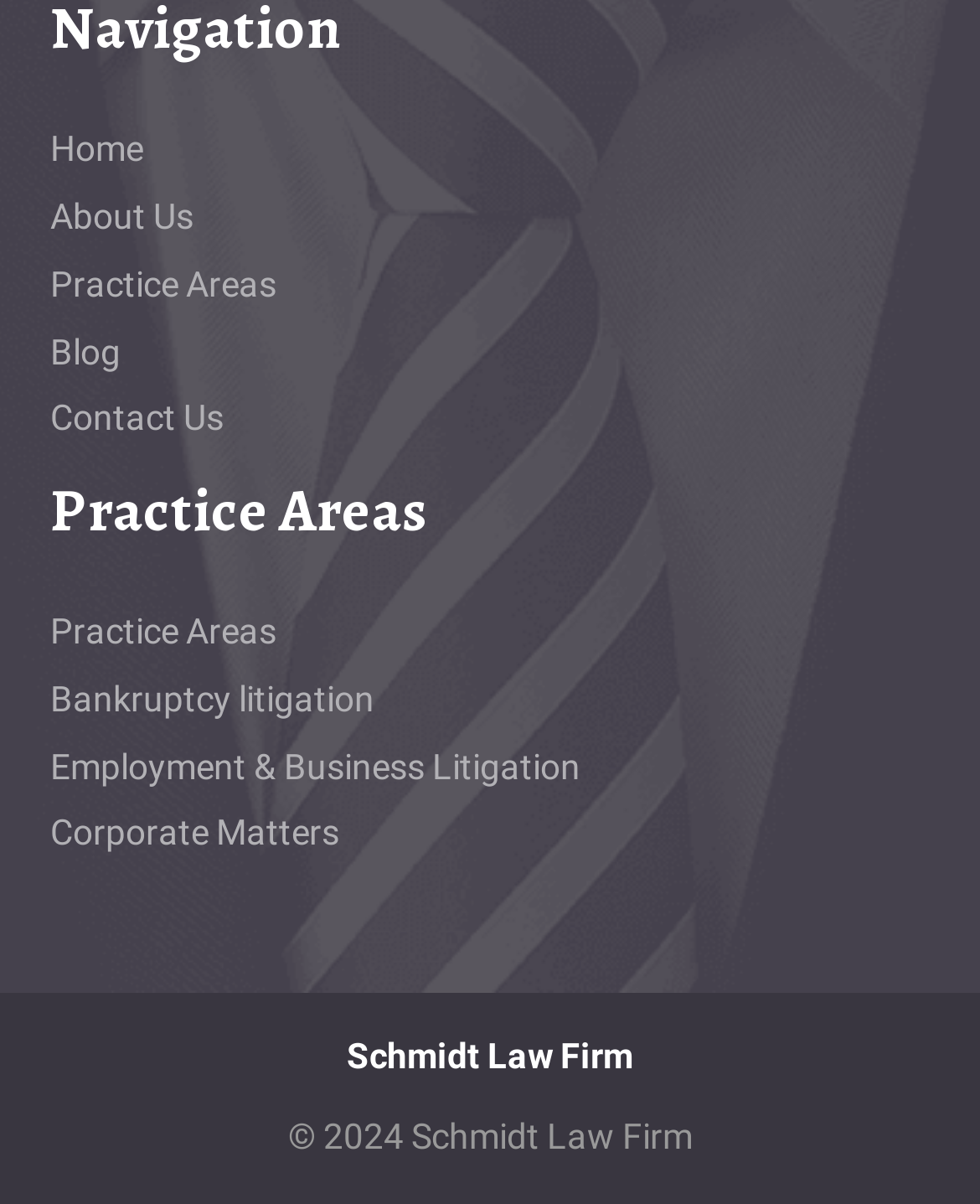Please locate the UI element described by "Accept All" and provide its bounding box coordinates.

None